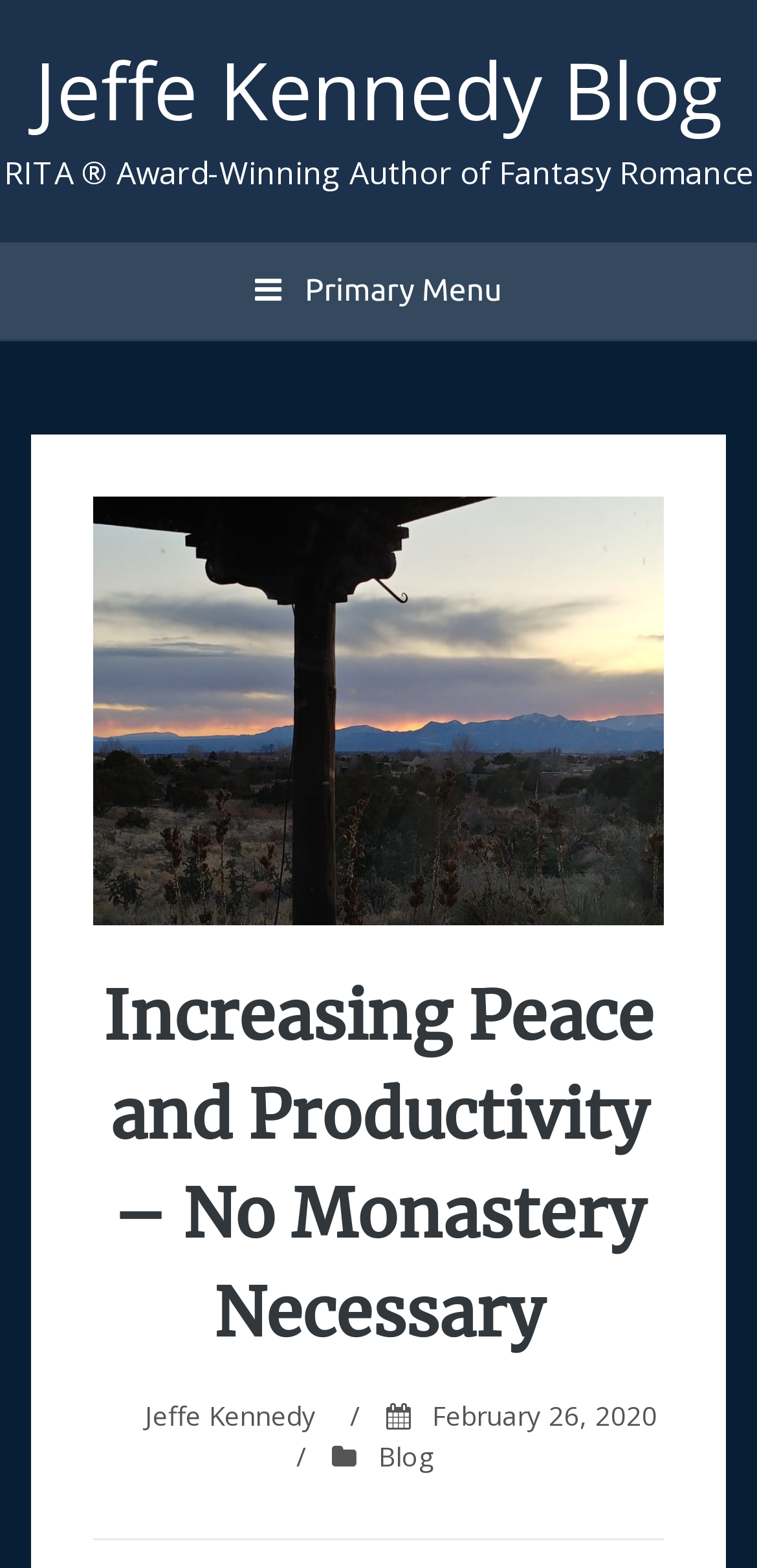Describe in detail what you see on the webpage.

The webpage is a blog post titled "Increasing Peace and Productivity – No Monastery Necessary" by Jeffe Kennedy. At the top left of the page, there is a link to the blog's main page, labeled "Jeffe Kennedy Blog". Below this, there is a brief description of the author, "RITA ® Award-Winning Author of Fantasy Romance".

To the right of the author description, there is a button labeled "Primary Menu" which, when expanded, reveals a header section. This header section contains the title of the blog post, "Increasing Peace and Productivity – No Monastery Necessary", in a prominent heading. Below the title, there is a link to the author's name, "Jeffe Kennedy", followed by a slash and the date of the post, "February 26, 2020", which is also a link. At the bottom of the header section, there is another link labeled "Blog".

Overall, the webpage appears to be a personal blog post with a clear title, author information, and navigation links.